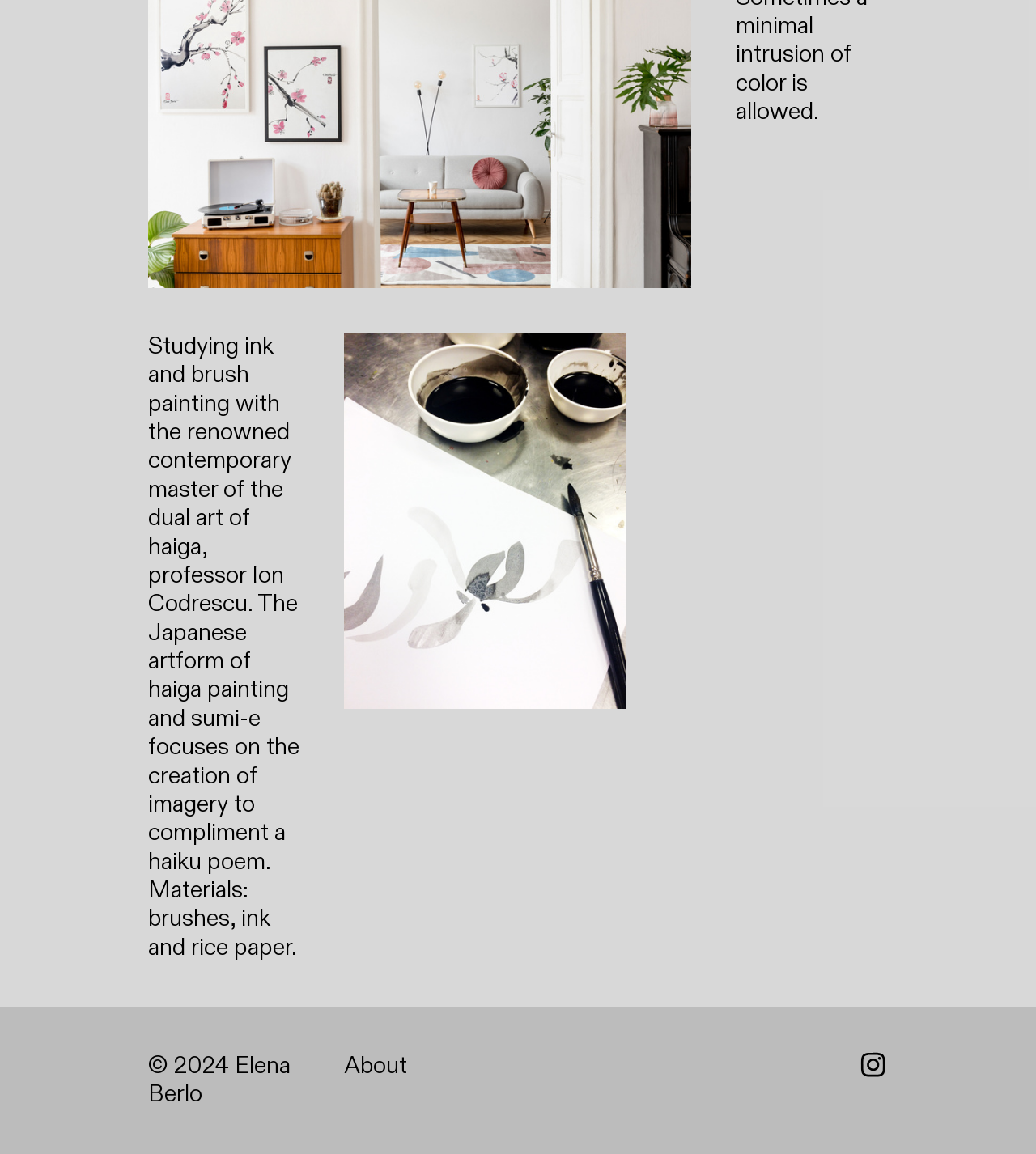Extract the bounding box coordinates for the UI element described as: "PROGRAM 展映计划".

None